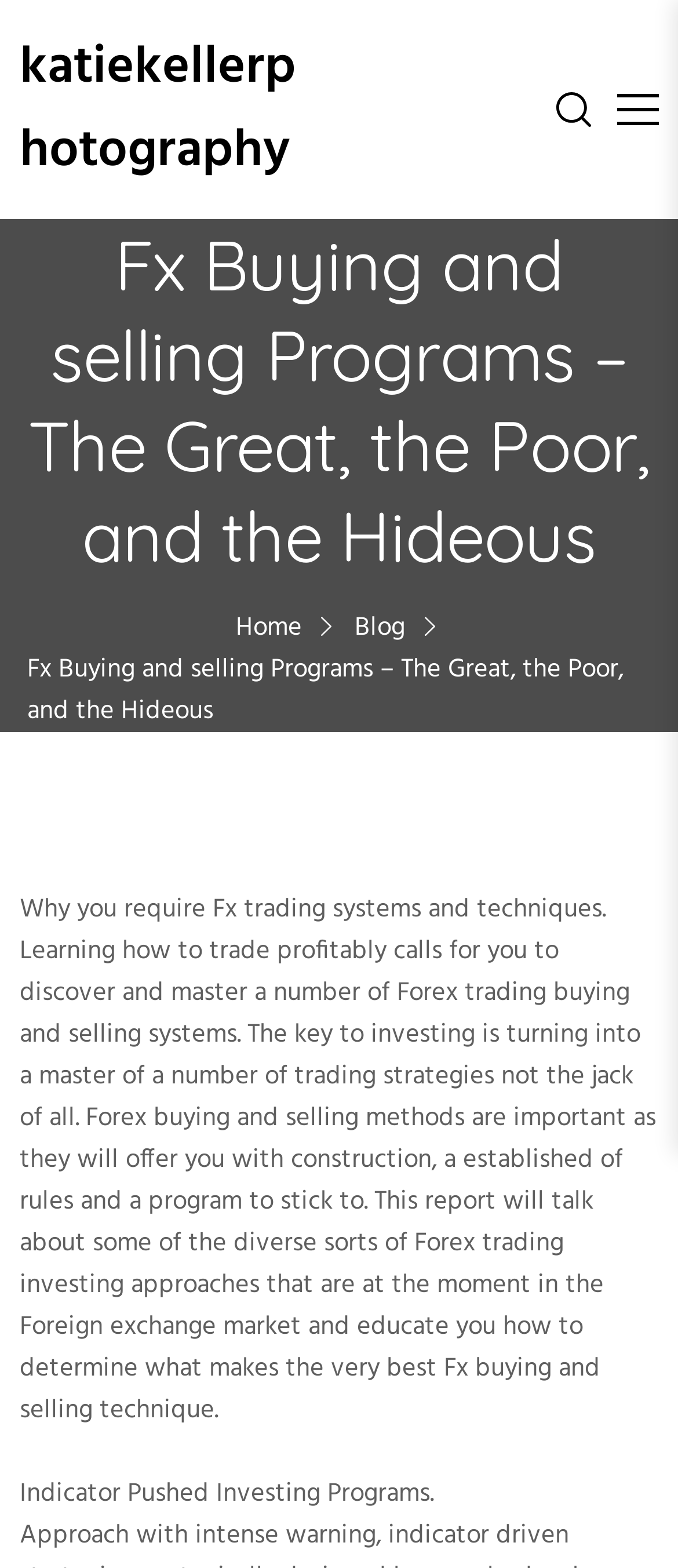Please determine and provide the text content of the webpage's heading.

Fx Buying and selling Programs – The Great, the Poor, and the Hideous